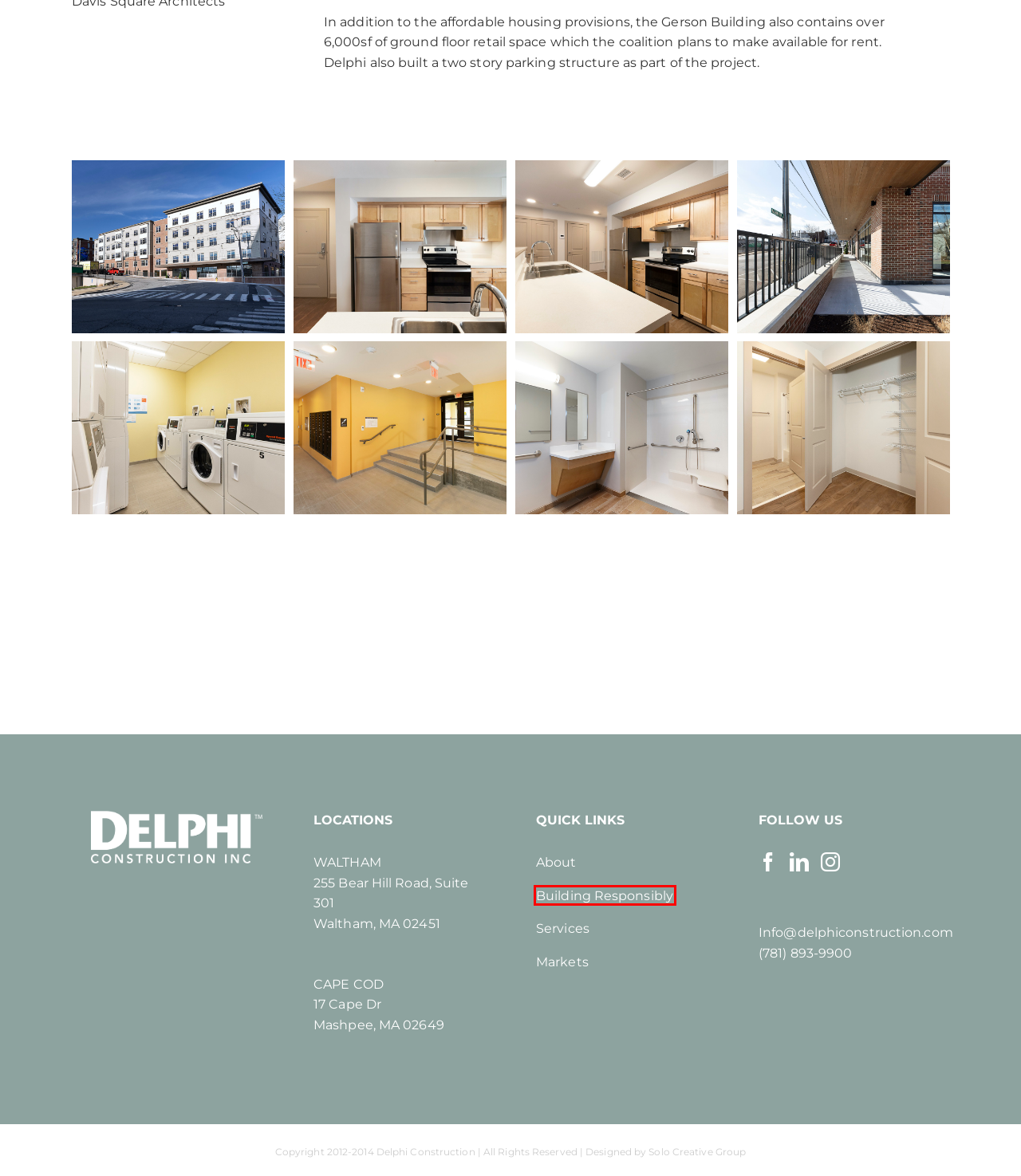You are provided with a screenshot of a webpage that has a red bounding box highlighting a UI element. Choose the most accurate webpage description that matches the new webpage after clicking the highlighted element. Here are your choices:
A. Delphi Construction Building Responsibly - Delphi Construction
B. Delphi Construction Blog - Construction News - Delphi Construction
C. Delphi Construction Comprehensive Services Overview - Delphi Construction
D. Delphi Construction – Multi Market Construction Company - Delphi Construction
E. Delphi History and Values - Delphi Construction
F. Contact Delphi Construction - Waltham and Mashpee -Cape Cod Massachsuetts - Delphi Construction
G. Delphi Construction Education Market - Delphi Construction
H. Delphi Construction Portfolio – Massachusetts Construction Projects - Delphi Construction

A